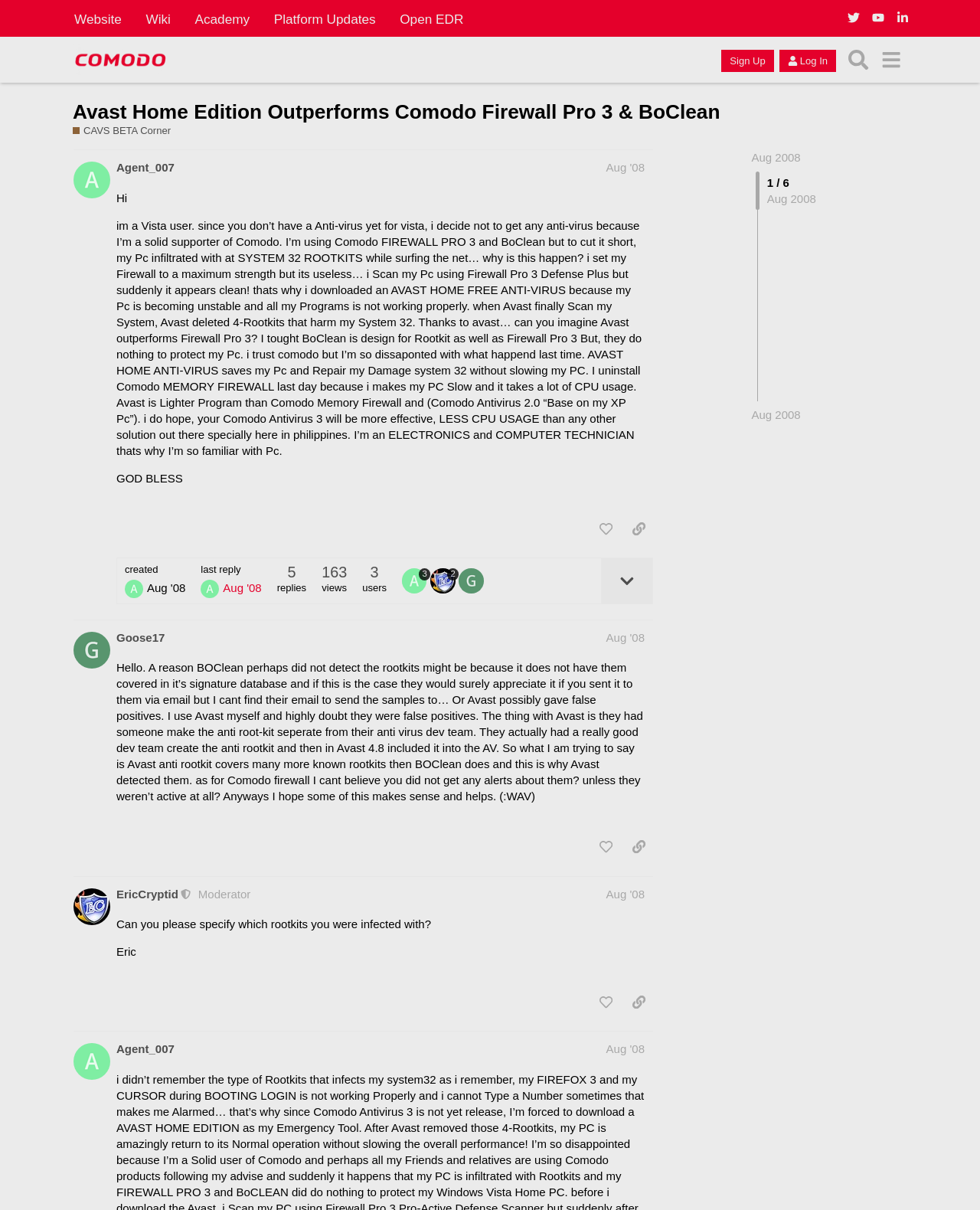Use one word or a short phrase to answer the question provided: 
How many posts are there in this thread?

4